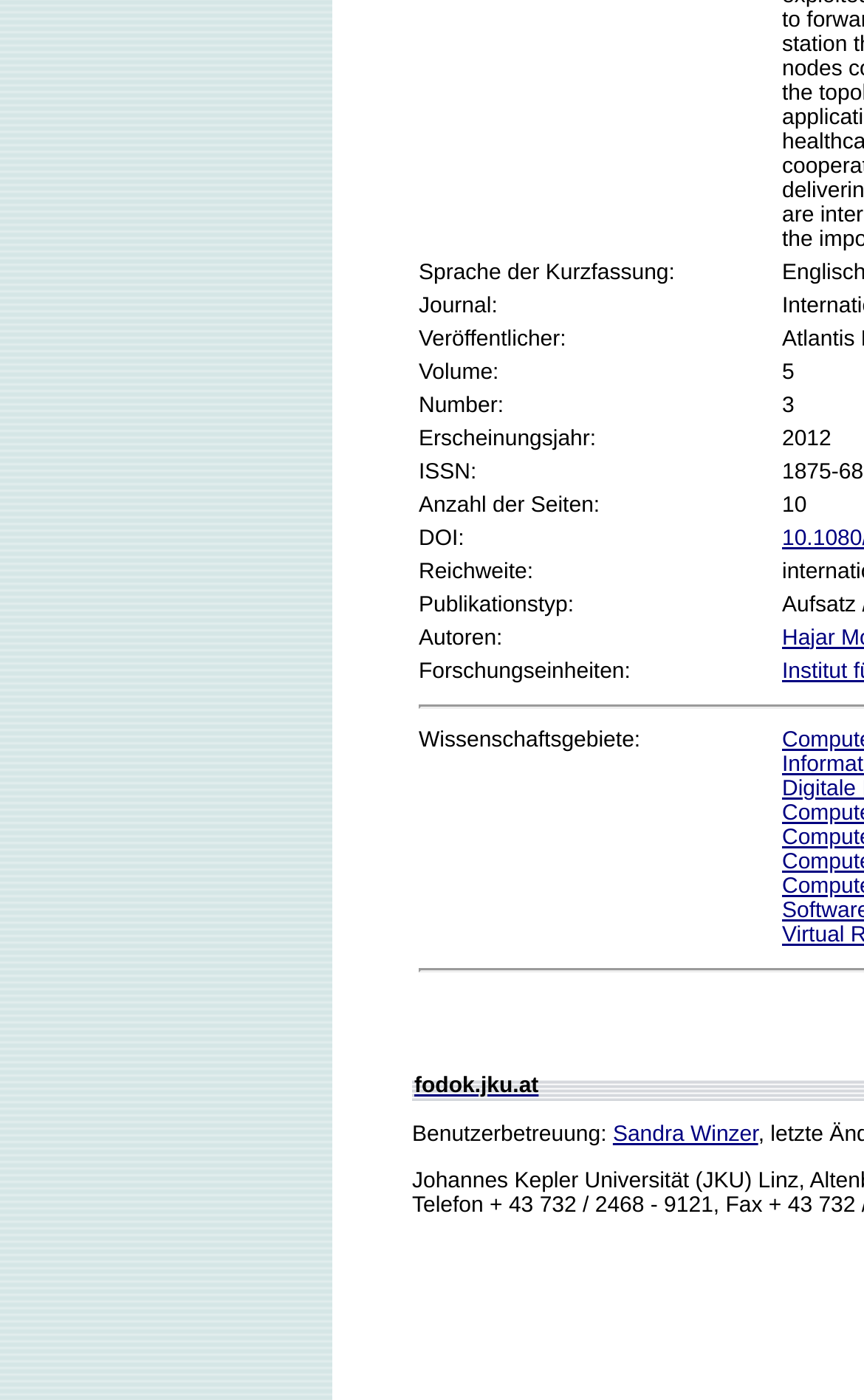Determine the bounding box for the HTML element described here: "Sandra Winzer". The coordinates should be given as [left, top, right, bottom] with each number being a float between 0 and 1.

[0.709, 0.802, 0.877, 0.819]